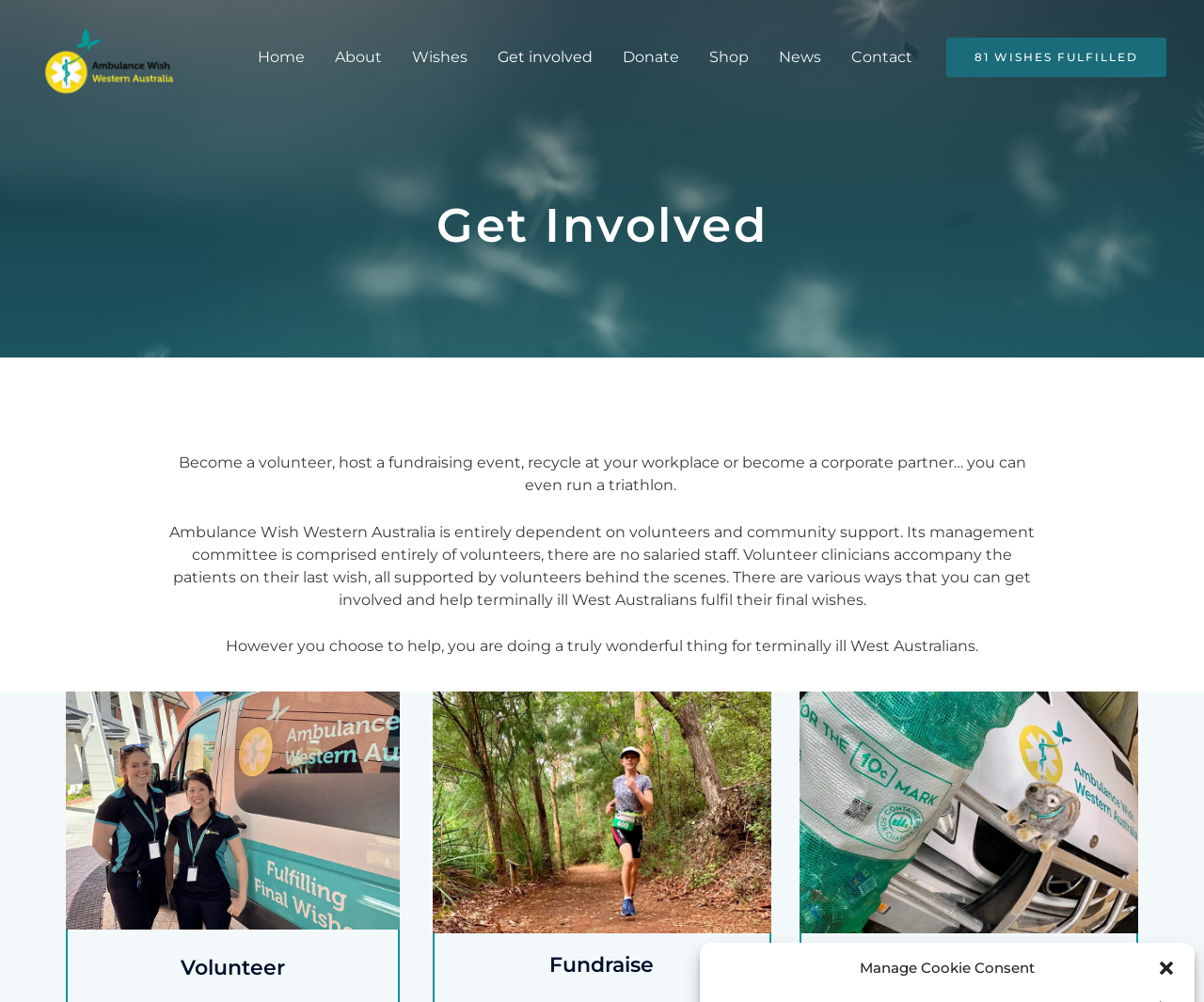Please specify the bounding box coordinates of the element that should be clicked to execute the given instruction: 'Become a volunteer'. Ensure the coordinates are four float numbers between 0 and 1, expressed as [left, top, right, bottom].

[0.15, 0.953, 0.237, 0.979]